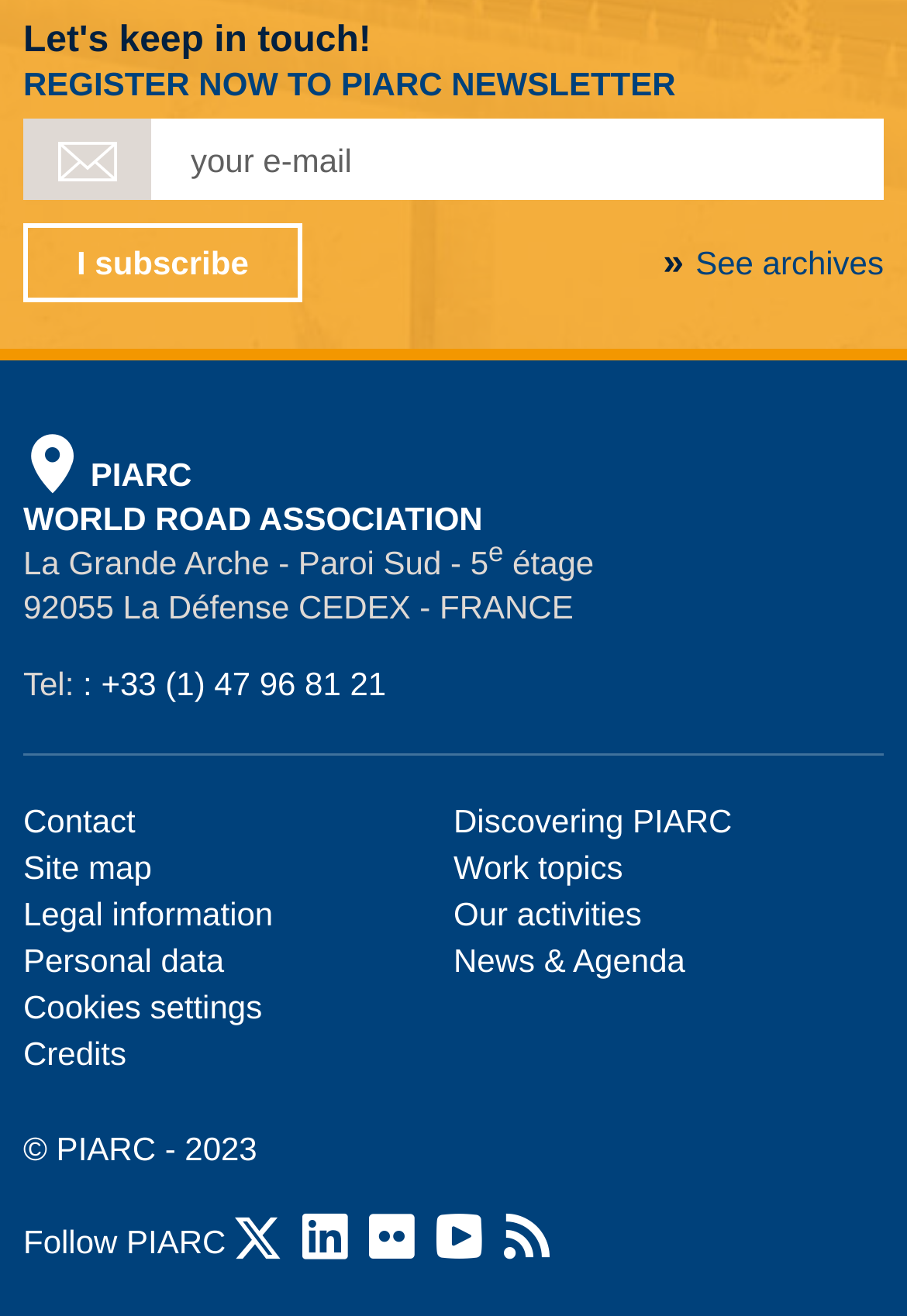Using the given element description, provide the bounding box coordinates (top-left x, top-left y, bottom-right x, bottom-right y) for the corresponding UI element in the screenshot: News & Agenda

[0.5, 0.715, 0.755, 0.743]